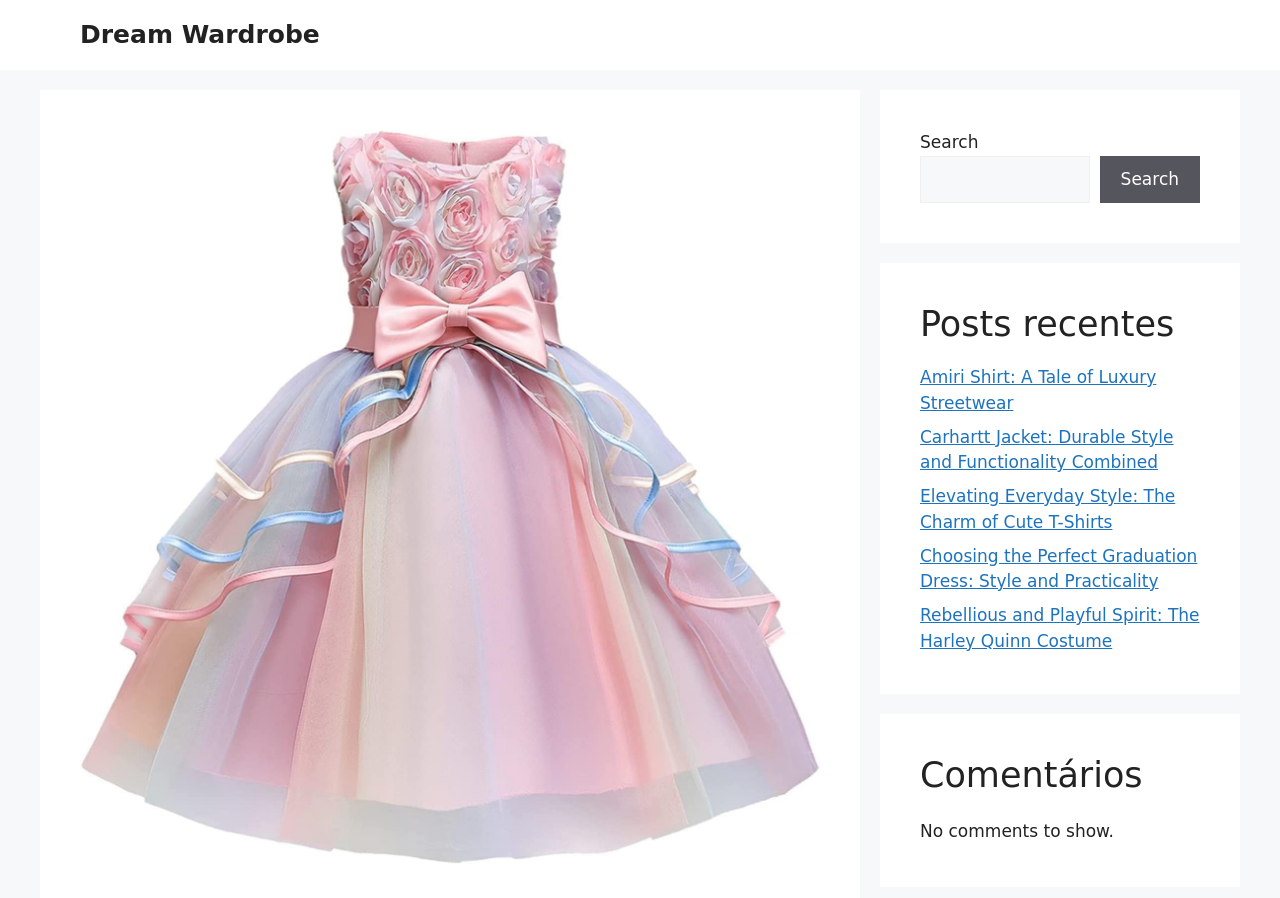Create a detailed summary of all the visual and textual information on the webpage.

The webpage is about special occasion dresses for children, with a focus on creating magical moments during celebrations. At the top of the page, there is a banner with the site's name, "Dream Wardrobe", accompanied by a link to the site. Below the banner, there is a large image that takes up most of the width of the page, showcasing children's special occasion dresses.

To the right of the image, there is a search bar with a search button, allowing users to search for specific content on the site. Below the search bar, there are three sections of content, each with a heading. The first section is titled "Posts recentes" and features a list of five links to recent blog posts, including articles about luxury streetwear, durable jackets, cute t-shirts, graduation dresses, and Harley Quinn costumes.

The second section is titled "Comentários" and appears to be a comments section, but it currently shows a message indicating that there are no comments to show. Overall, the webpage has a clean and organized layout, with a clear focus on showcasing special occasion dresses for children and providing access to related blog content.